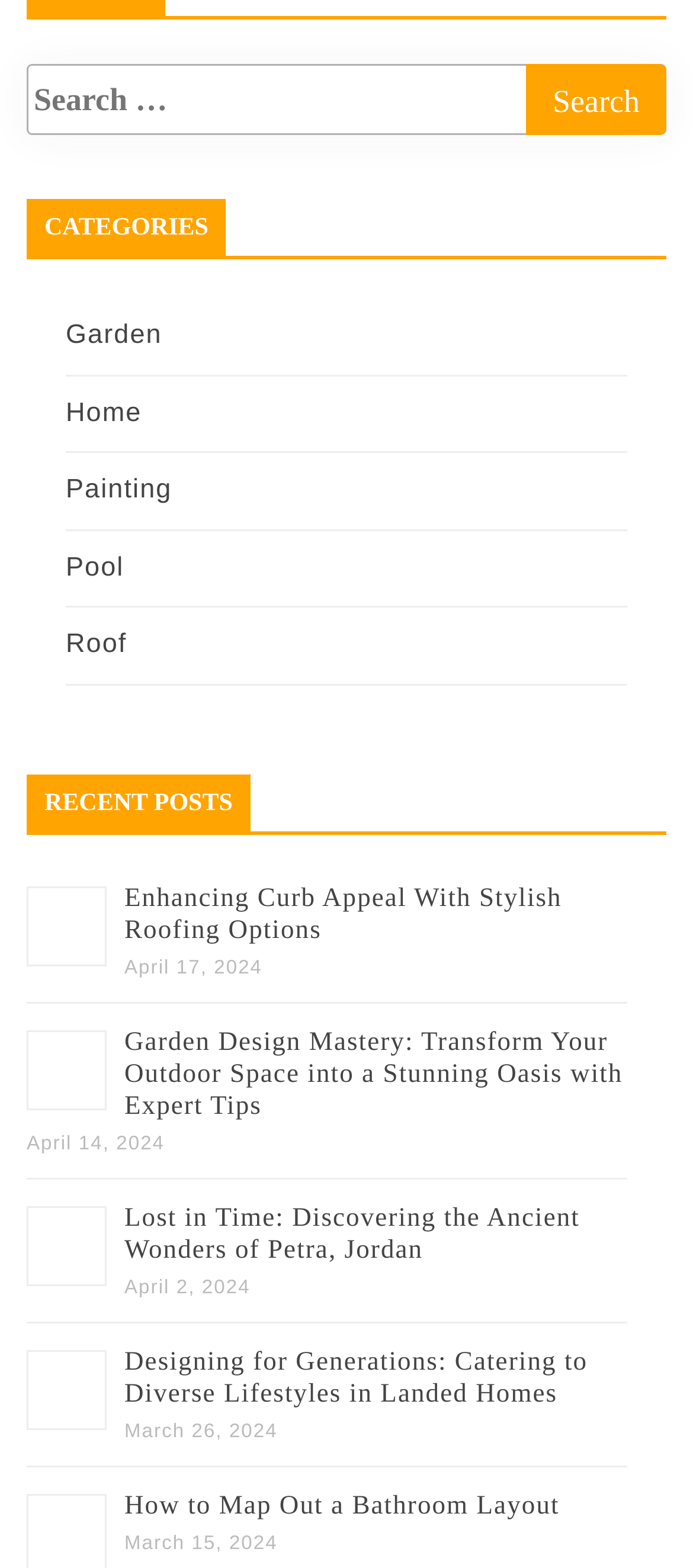Predict the bounding box of the UI element that fits this description: "Home".

[0.095, 0.253, 0.205, 0.273]